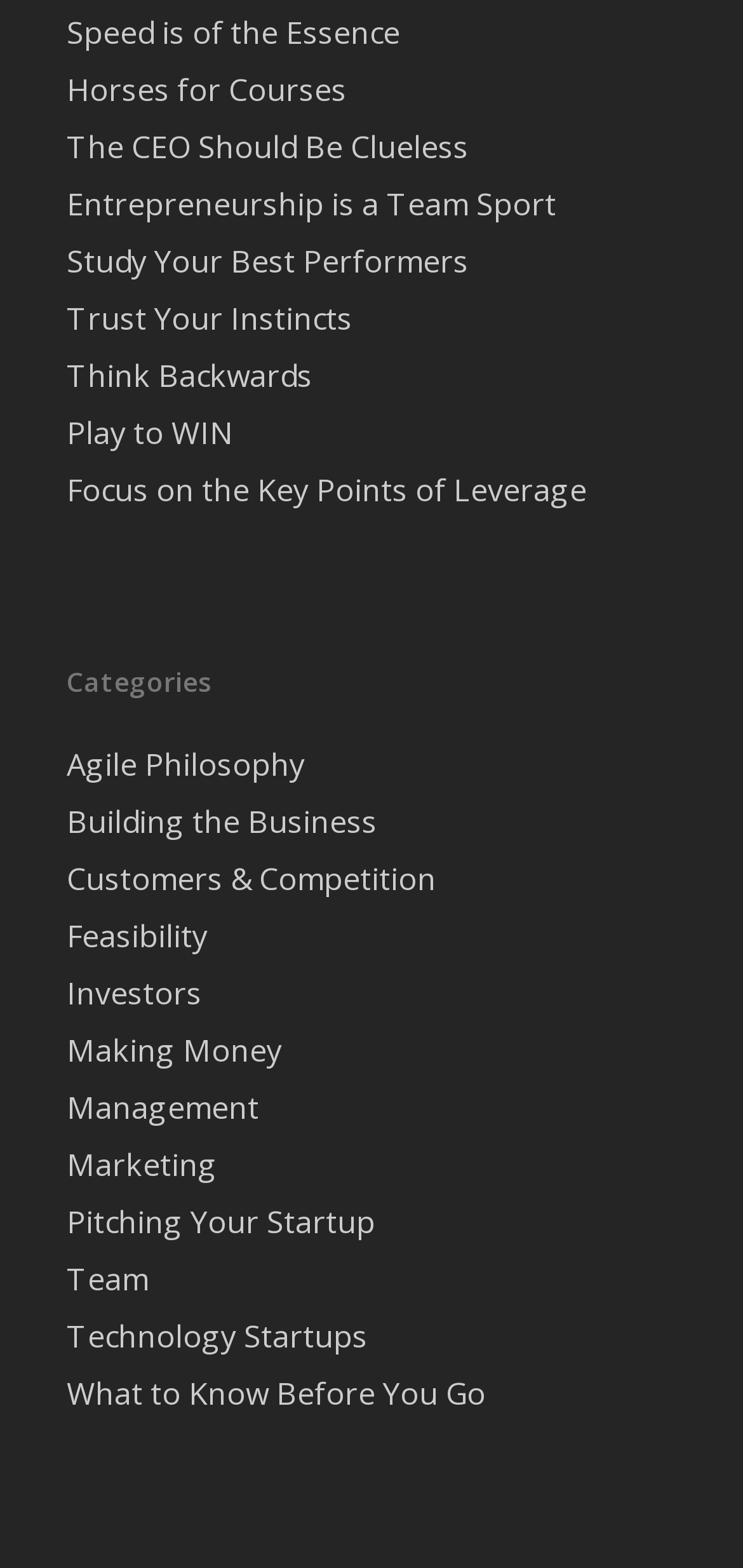Please find the bounding box coordinates of the element that must be clicked to perform the given instruction: "Explore 'Agile Philosophy'". The coordinates should be four float numbers from 0 to 1, i.e., [left, top, right, bottom].

[0.09, 0.474, 0.41, 0.501]